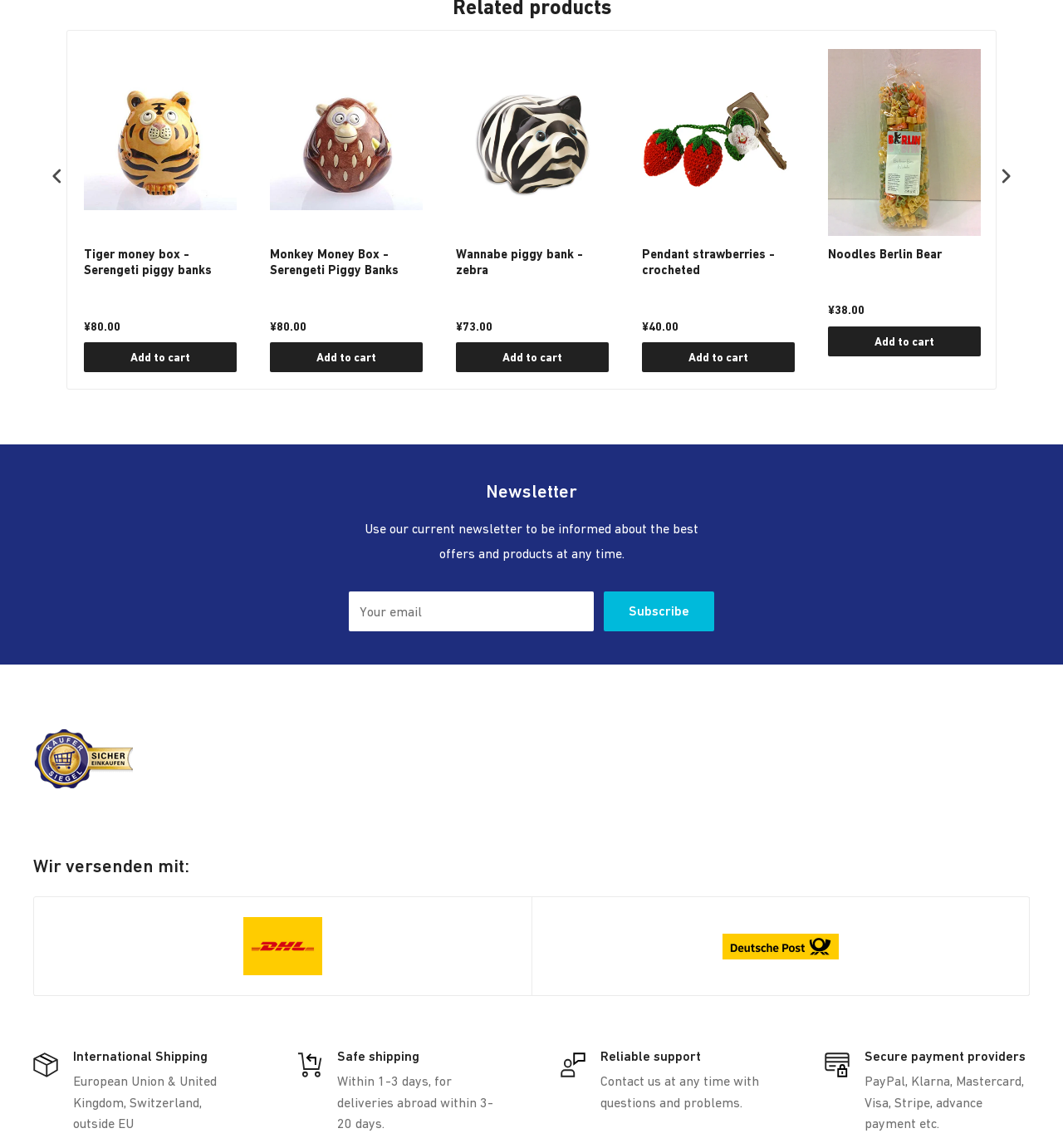Please find the bounding box coordinates of the element that needs to be clicked to perform the following instruction: "Add Tiger money box to cart". The bounding box coordinates should be four float numbers between 0 and 1, represented as [left, top, right, bottom].

[0.079, 0.298, 0.223, 0.325]